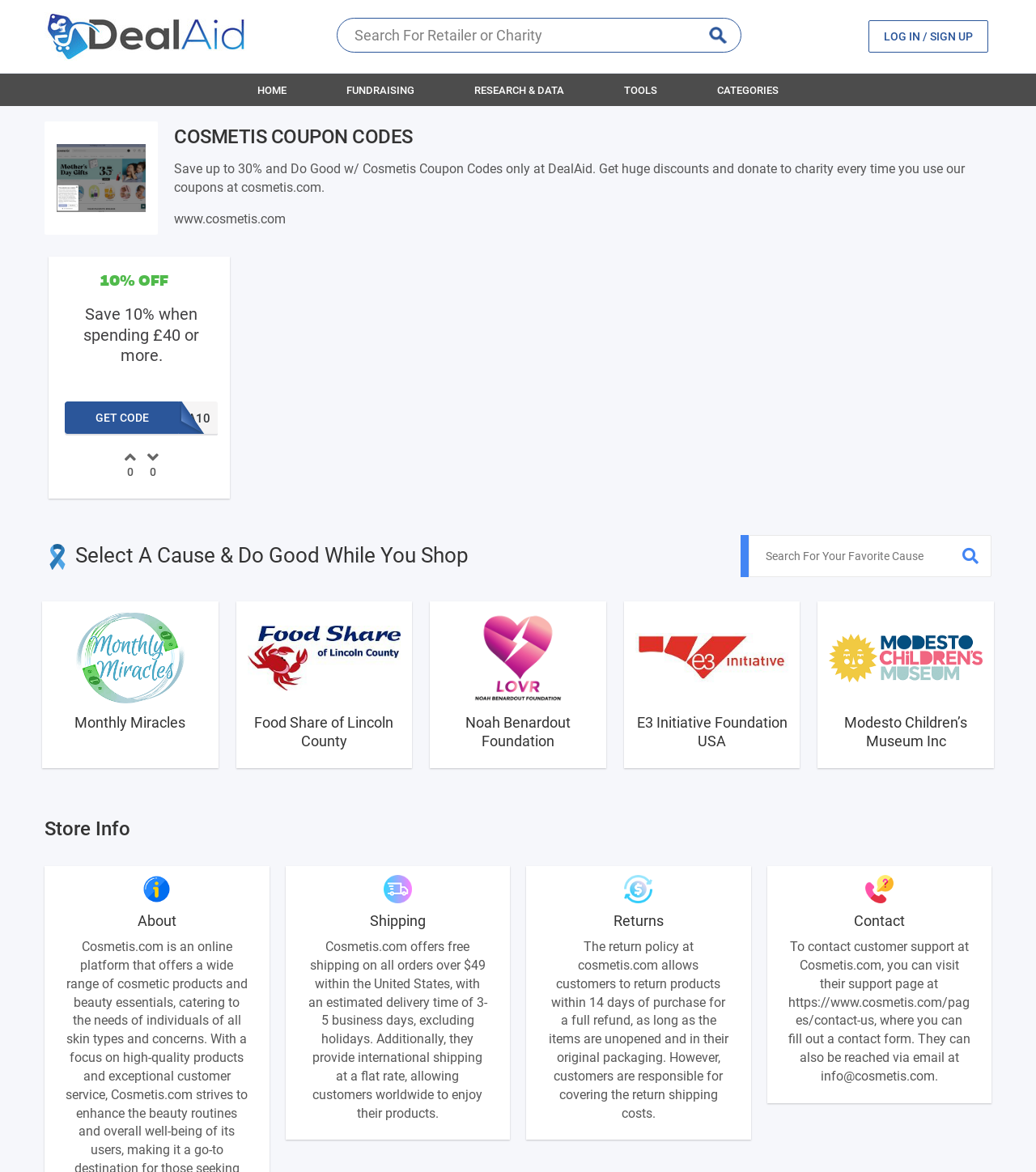Determine the bounding box coordinates for the area that should be clicked to carry out the following instruction: "Search for a retailer or charity".

[0.337, 0.019, 0.711, 0.041]